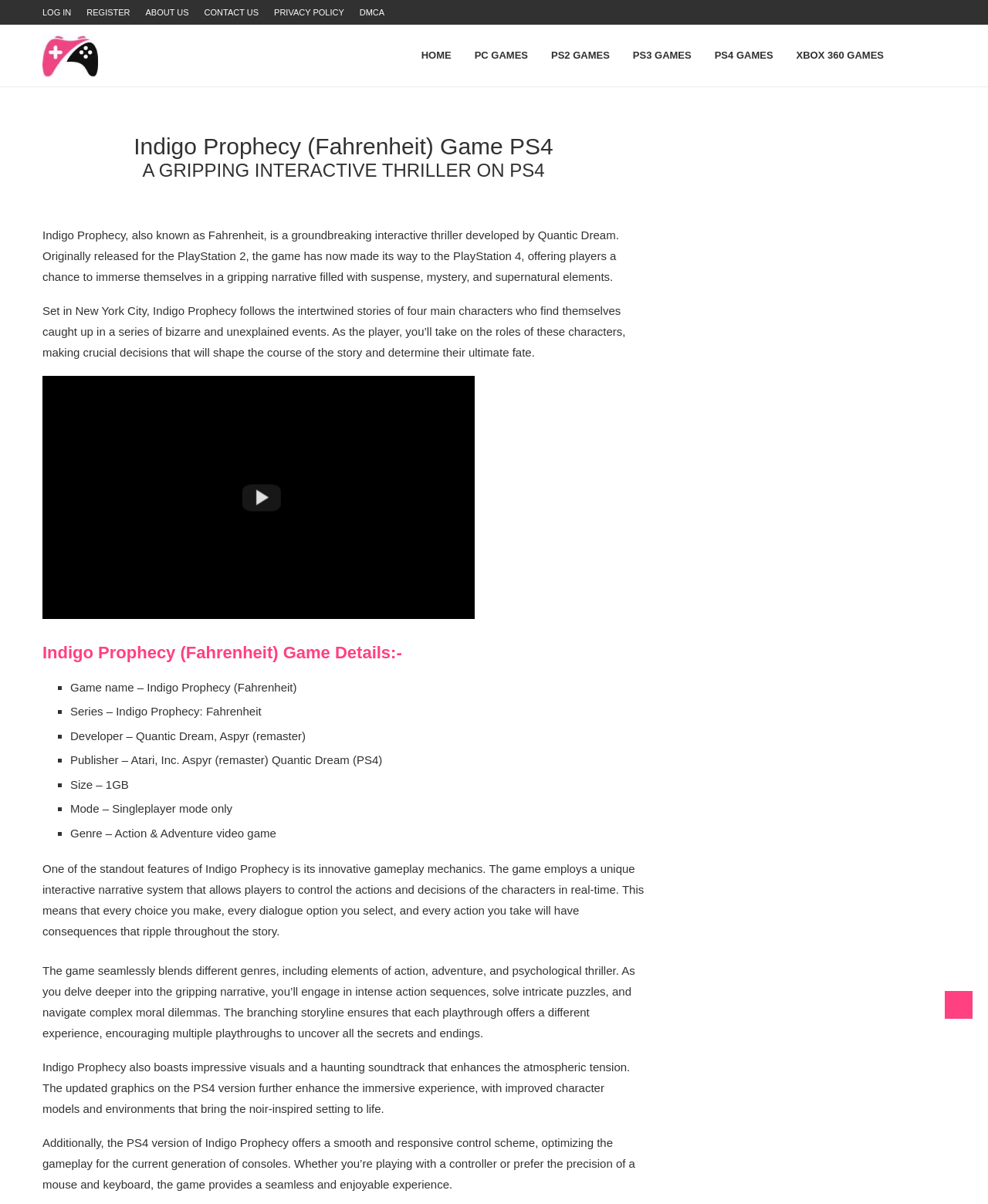Please find the bounding box coordinates for the clickable element needed to perform this instruction: "Click on ABOUT US".

[0.147, 0.0, 0.191, 0.021]